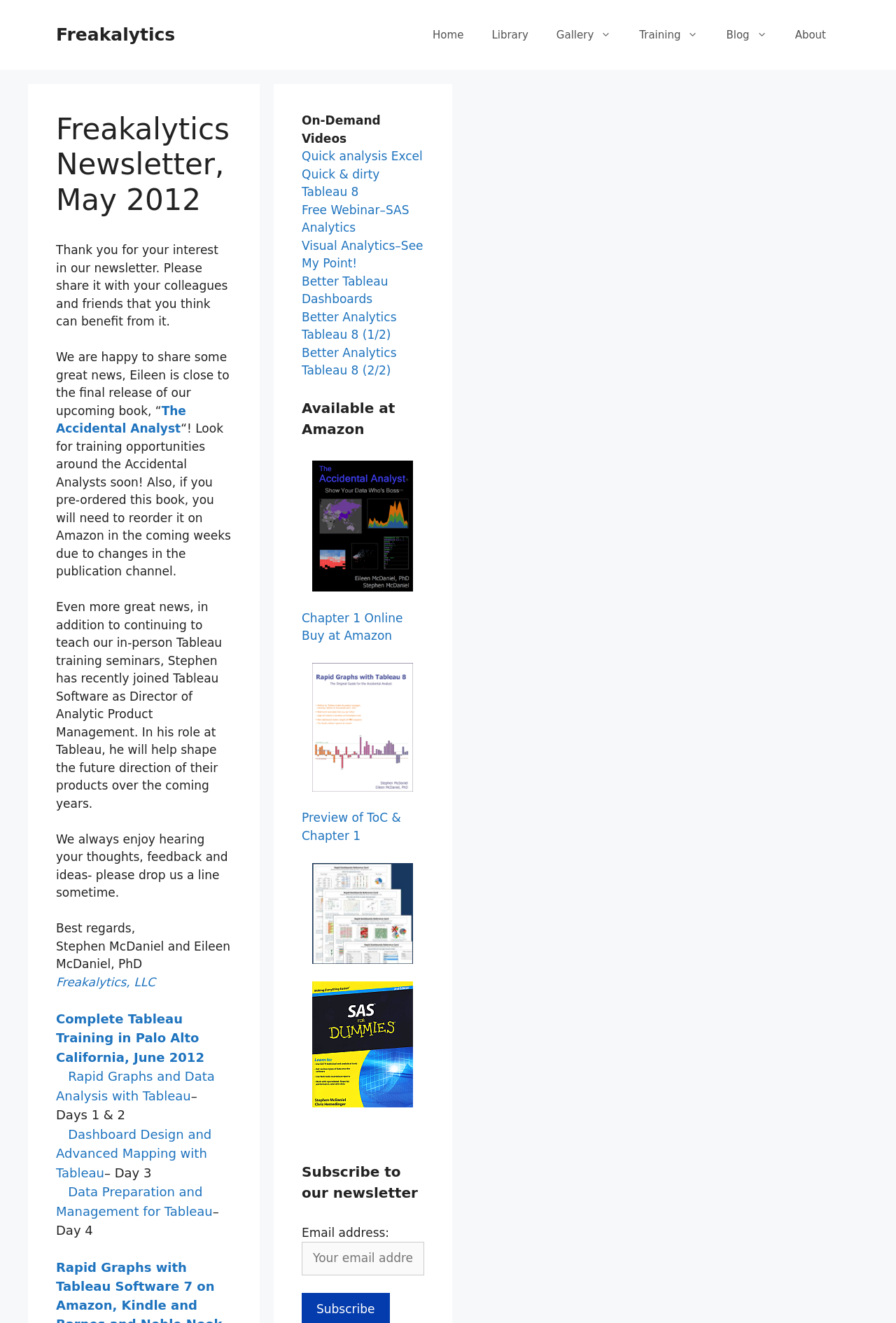Please find the bounding box coordinates in the format (top-left x, top-left y, bottom-right x, bottom-right y) for the given element description. Ensure the coordinates are floating point numbers between 0 and 1. Description: Better Analytics Tableau 8 (1/2)

[0.337, 0.234, 0.443, 0.258]